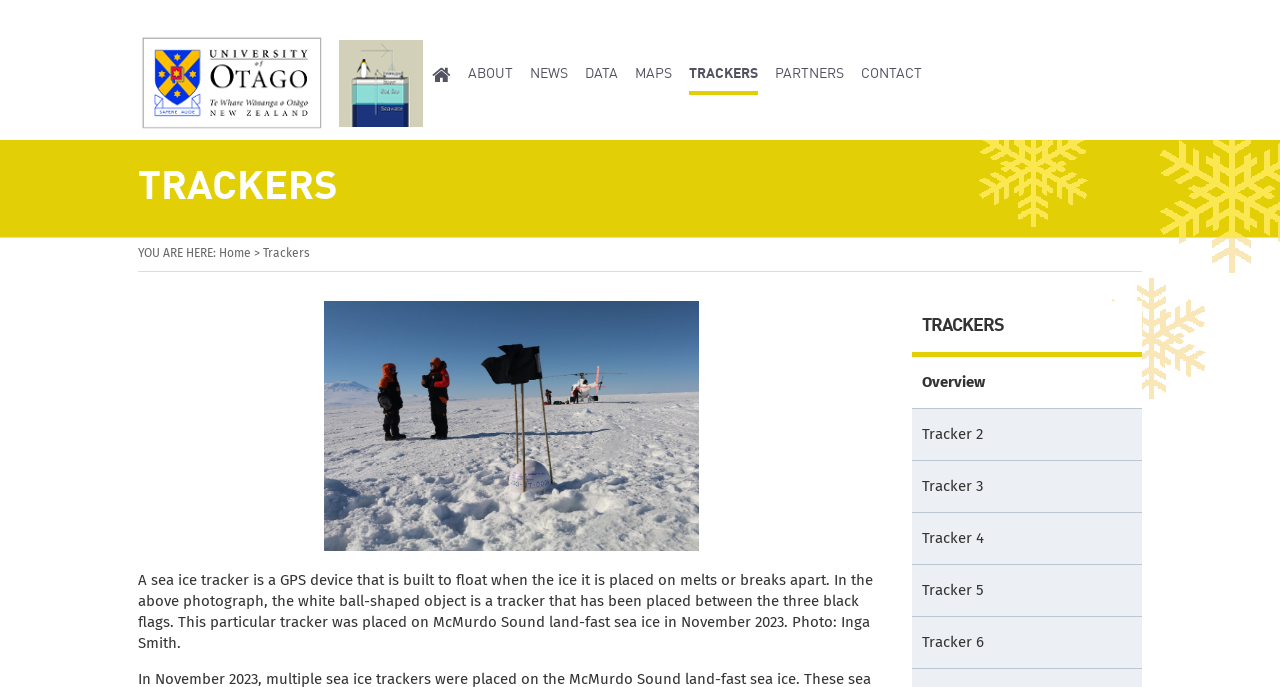What is the name of the university hosting this website?
Using the image, respond with a single word or phrase.

University of Otago